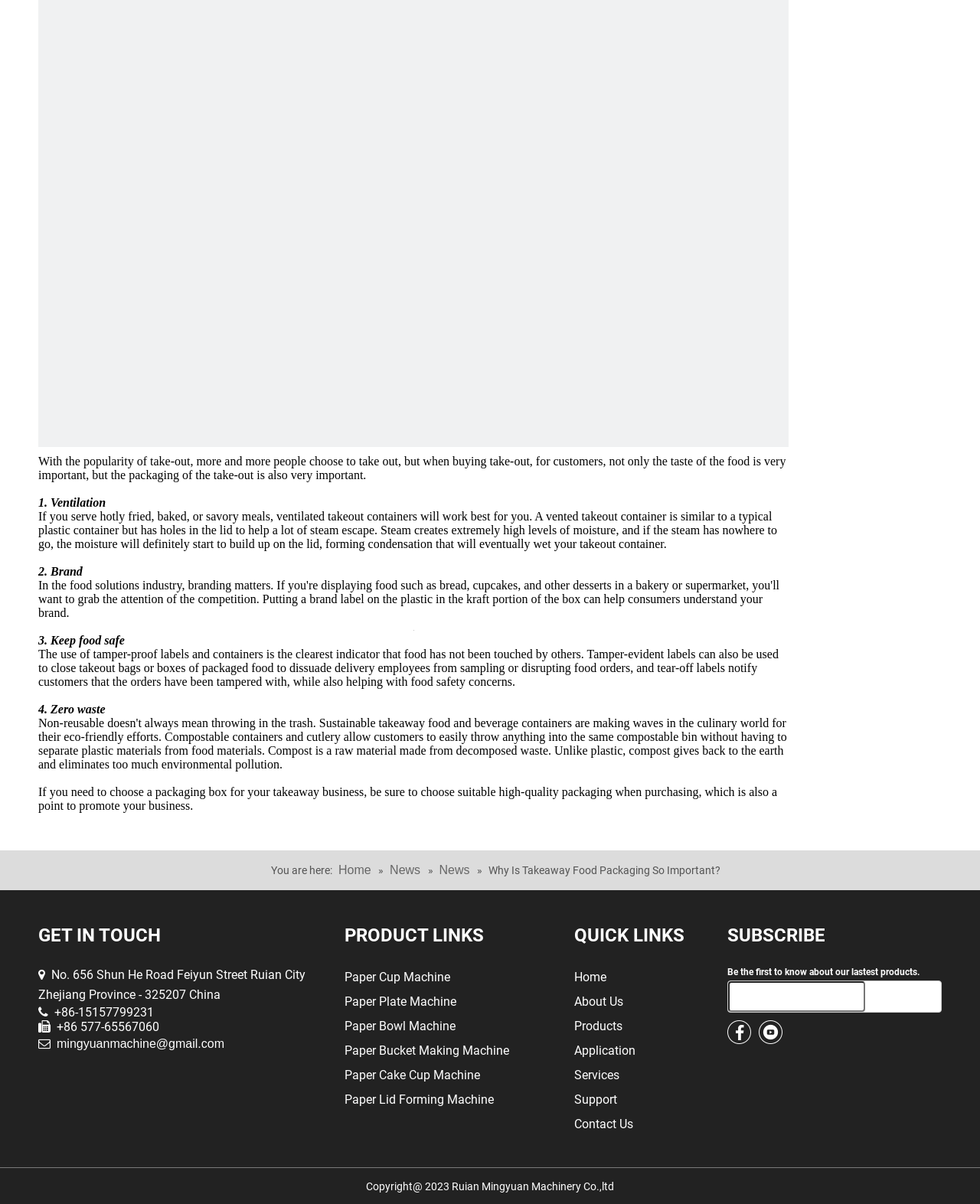Based on the element description: "aria-label="Facebook" title="Facebook"", identify the bounding box coordinates for this UI element. The coordinates must be four float numbers between 0 and 1, listed as [left, top, right, bottom].

[0.742, 0.847, 0.767, 0.868]